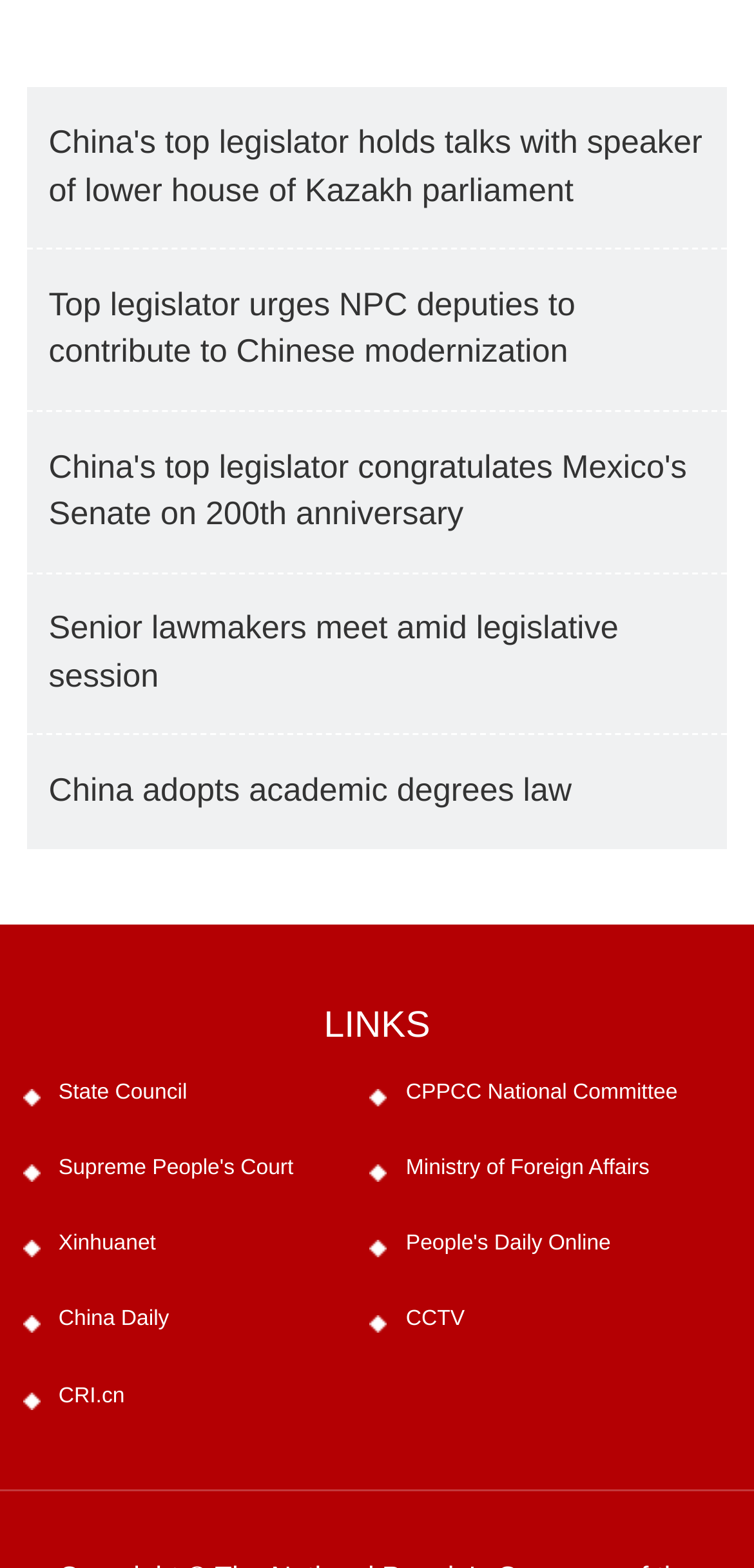Identify the bounding box coordinates of the element that should be clicked to fulfill this task: "Explore the China Daily website". The coordinates should be provided as four float numbers between 0 and 1, i.e., [left, top, right, bottom].

[0.078, 0.834, 0.224, 0.849]